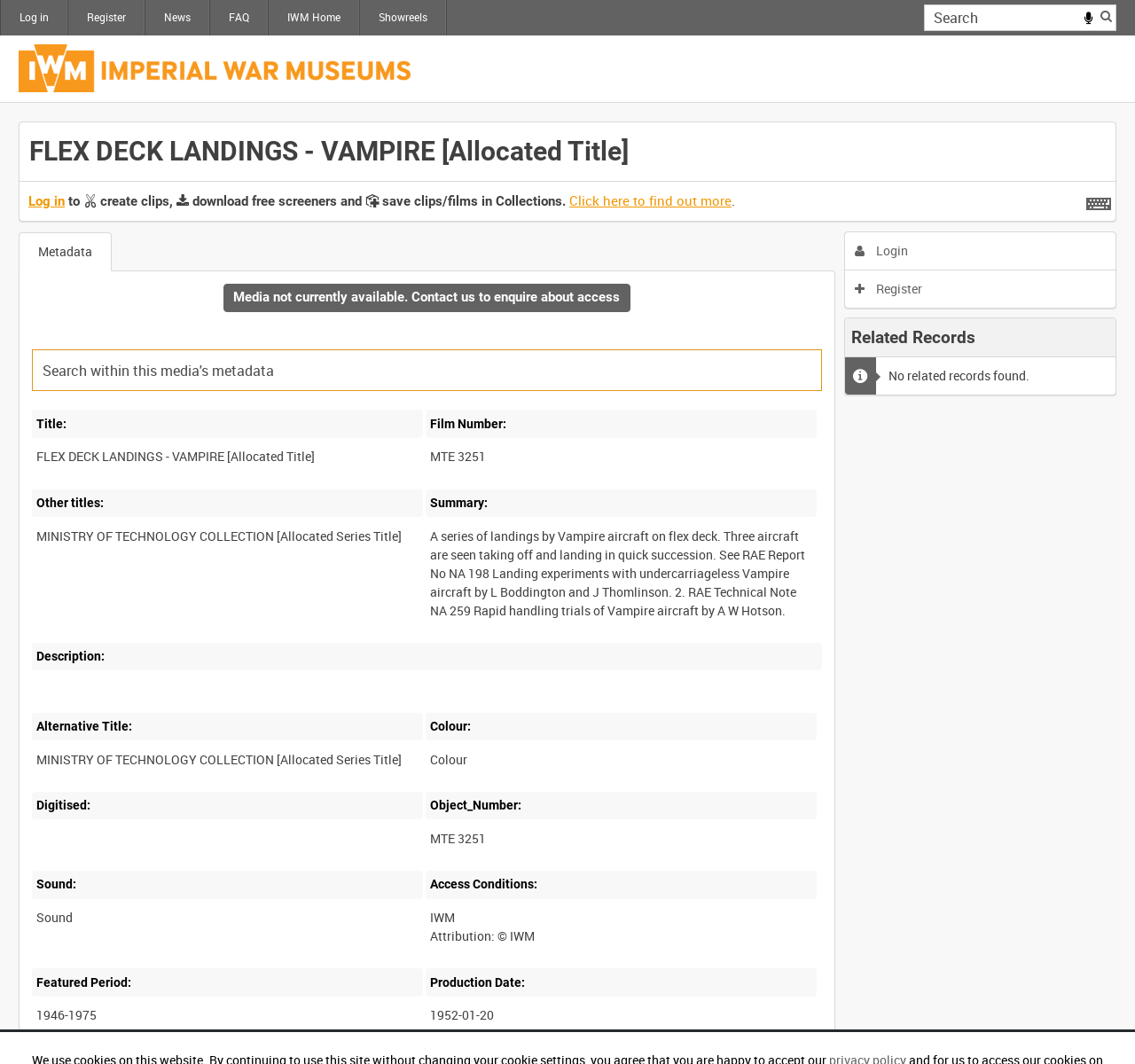Give the bounding box coordinates for this UI element: "Login". The coordinates should be four float numbers between 0 and 1, arranged as [left, top, right, bottom].

[0.745, 0.218, 0.983, 0.254]